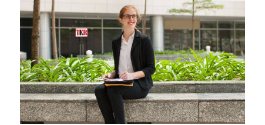What is the woman holding in her hand?
Please give a detailed and thorough answer to the question, covering all relevant points.

The woman is engaged in note-taking or planning, as evident from the notepad and pen she is holding in her hand, suggesting she is in a productive and focused state.